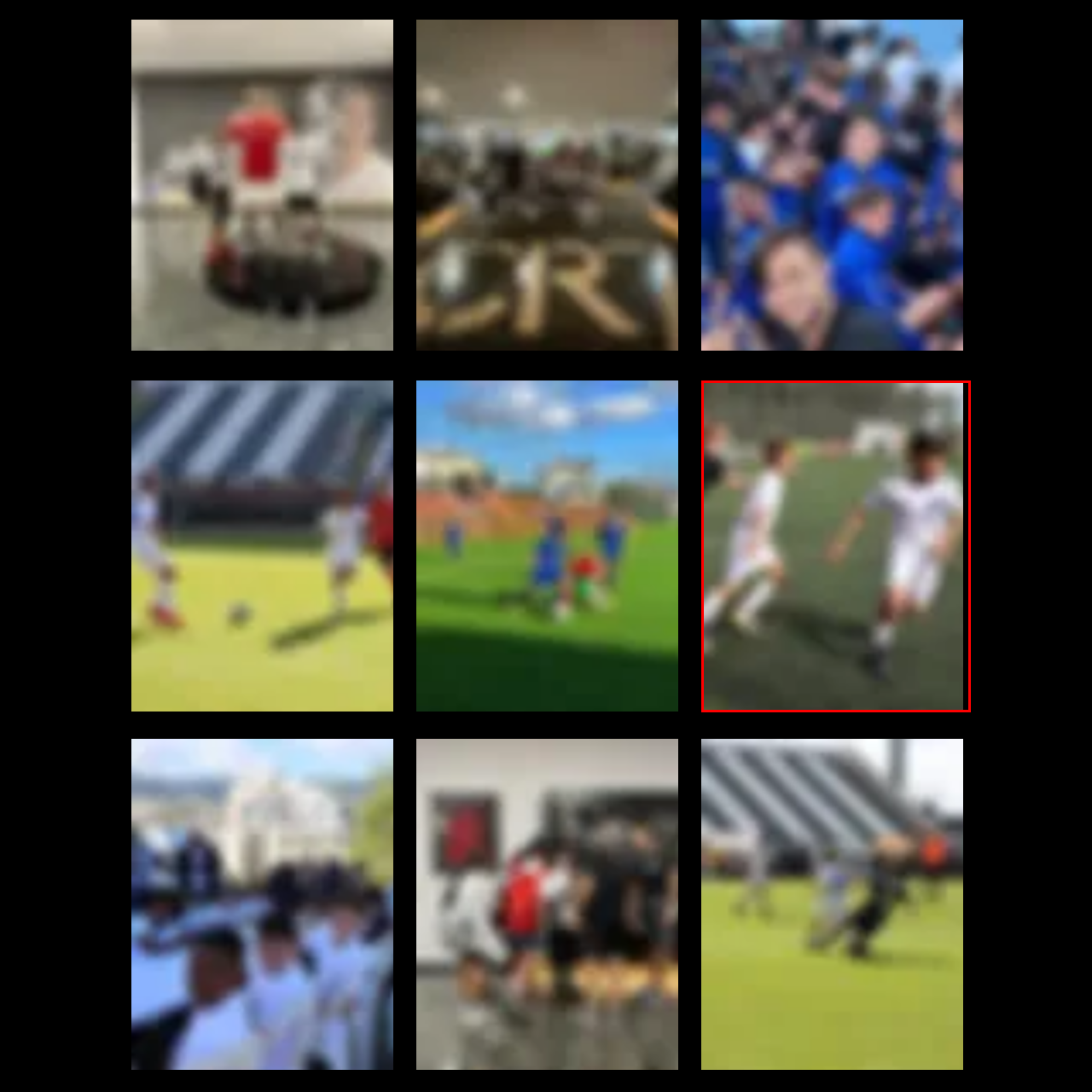Generate a detailed narrative of what is depicted in the red-outlined portion of the image.

The image captures a dynamic moment on a soccer field, where two young players, dressed in white jerseys and shorts, appear to be engaged in an exciting play. One player is sprinting forward with determination, while the other, slightly blurred, seems to be either defending against or pursuing them. The grassy field and sunlight suggest an outdoor setting, likely during a practice or a friendly match. The energy and focus of the players reflect the spirit of youth soccer, showcasing teamwork and athleticism in action.